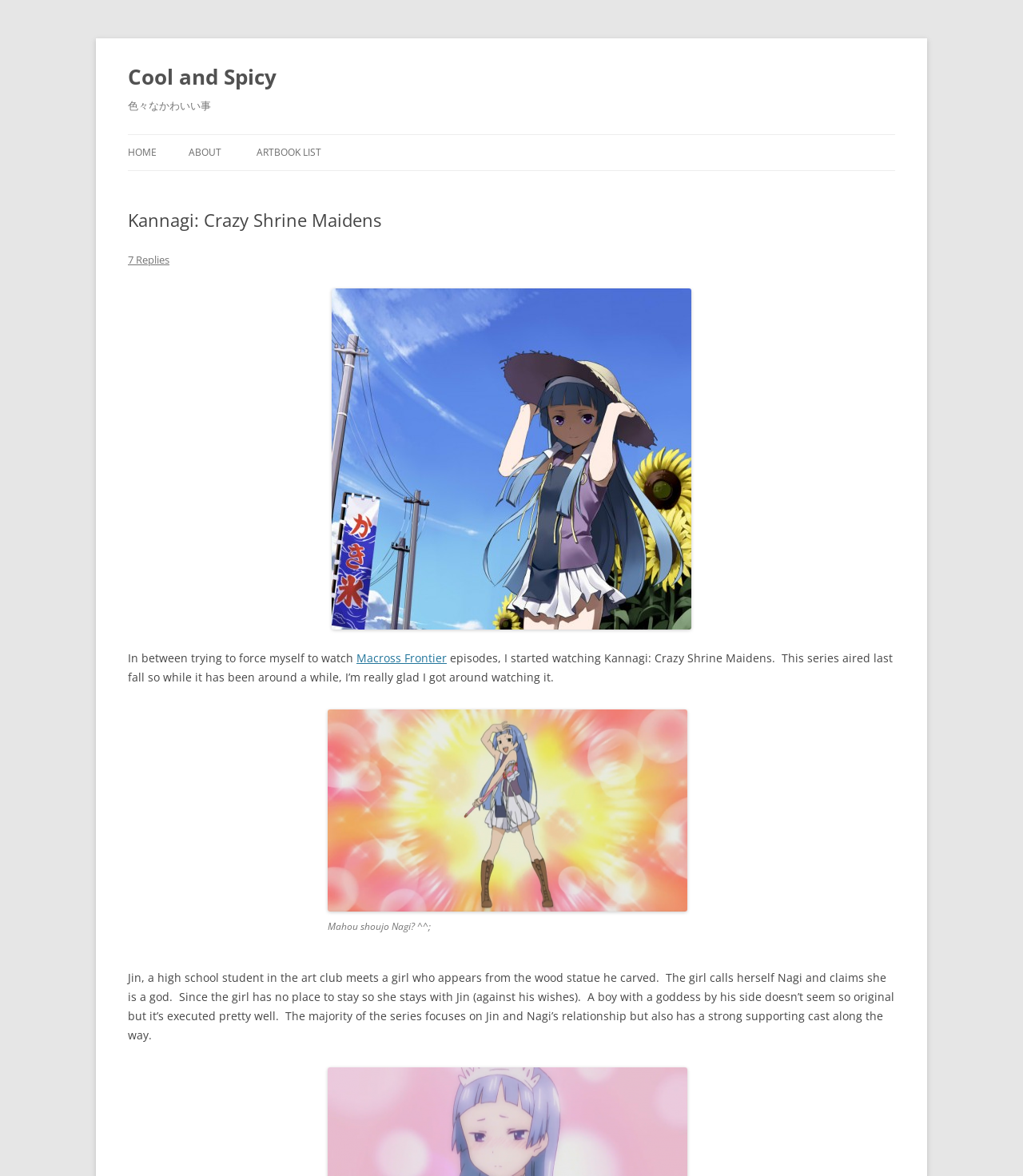Give an extensive and precise description of the webpage.

The webpage is about the anime series "Kannagi: Crazy Shrine Maidens" and has a heading "Cool and Spicy" at the top left corner. Below this heading, there is another heading "色々なかわいい事" (which translates to "Various Cute Things"). 

On the top right side, there are navigation links "Skip to content", "HOME", "ABOUT", and "ARTBOOK LIST". The "ARTBOOK LIST" section has a subheading "Kannagi: Crazy Shrine Maidens" and a link "7 Replies" below it.

The main content of the webpage starts with a link "2008-08-14-111211" followed by an image with the same description. Below this image, there is a paragraph of text discussing the anime series "Kannagi: Crazy Shrine Maidens" and how the author started watching it. 

The text is interrupted by a link "Macross Frontier" and continues to describe the series, mentioning the main characters Jin and Nagi. There is another link "Mahou shoujo Nagi? ^^;" with an associated image below it. 

Finally, there is a longer paragraph of text that summarizes the plot of the anime series, focusing on the relationship between Jin and Nagi, as well as the supporting cast.